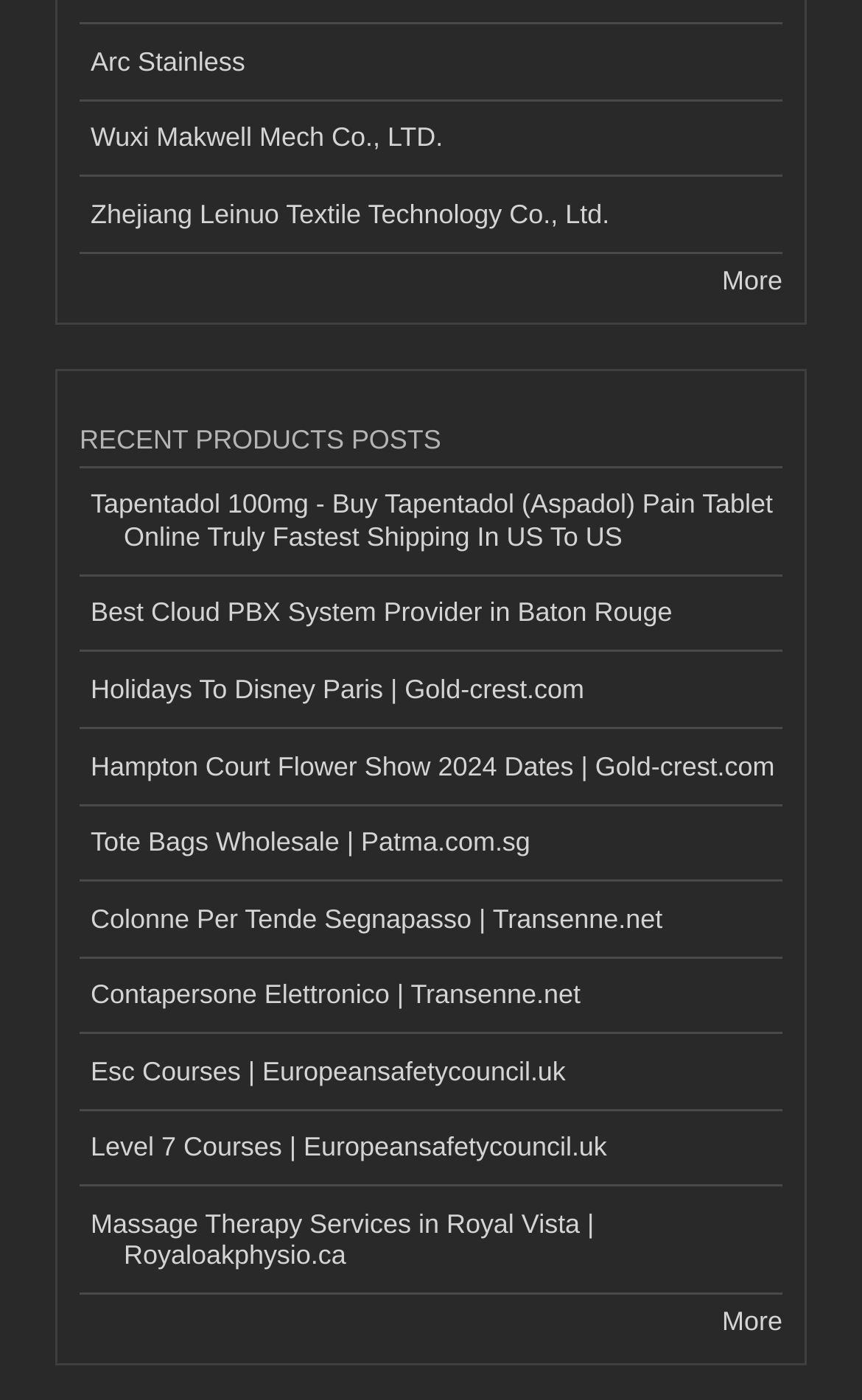Provide the bounding box coordinates of the HTML element this sentence describes: "Contapersone Elettronico | Transenne.net".

[0.092, 0.684, 0.908, 0.739]